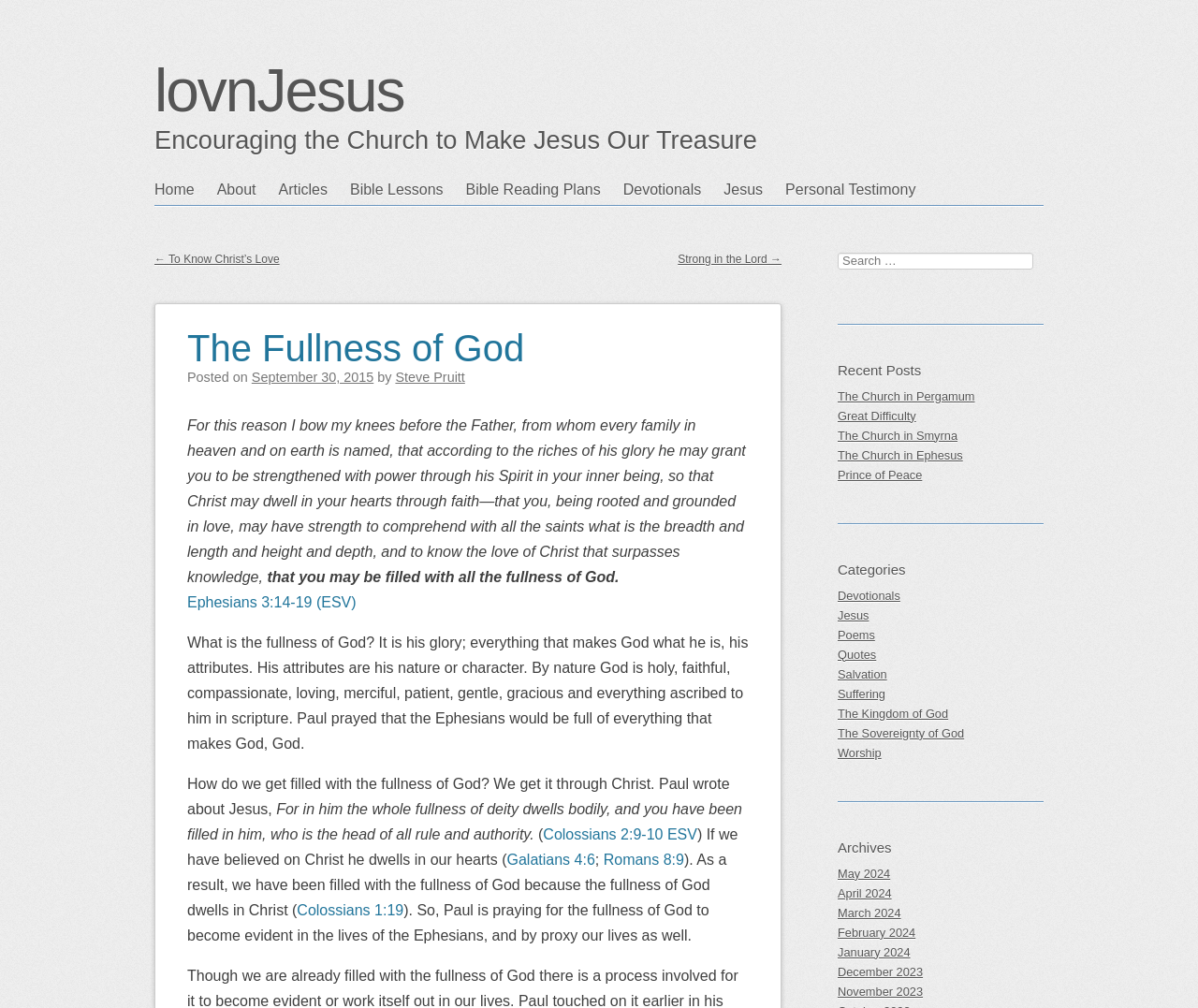What is the name of the website?
Identify the answer in the screenshot and reply with a single word or phrase.

lovnJesus